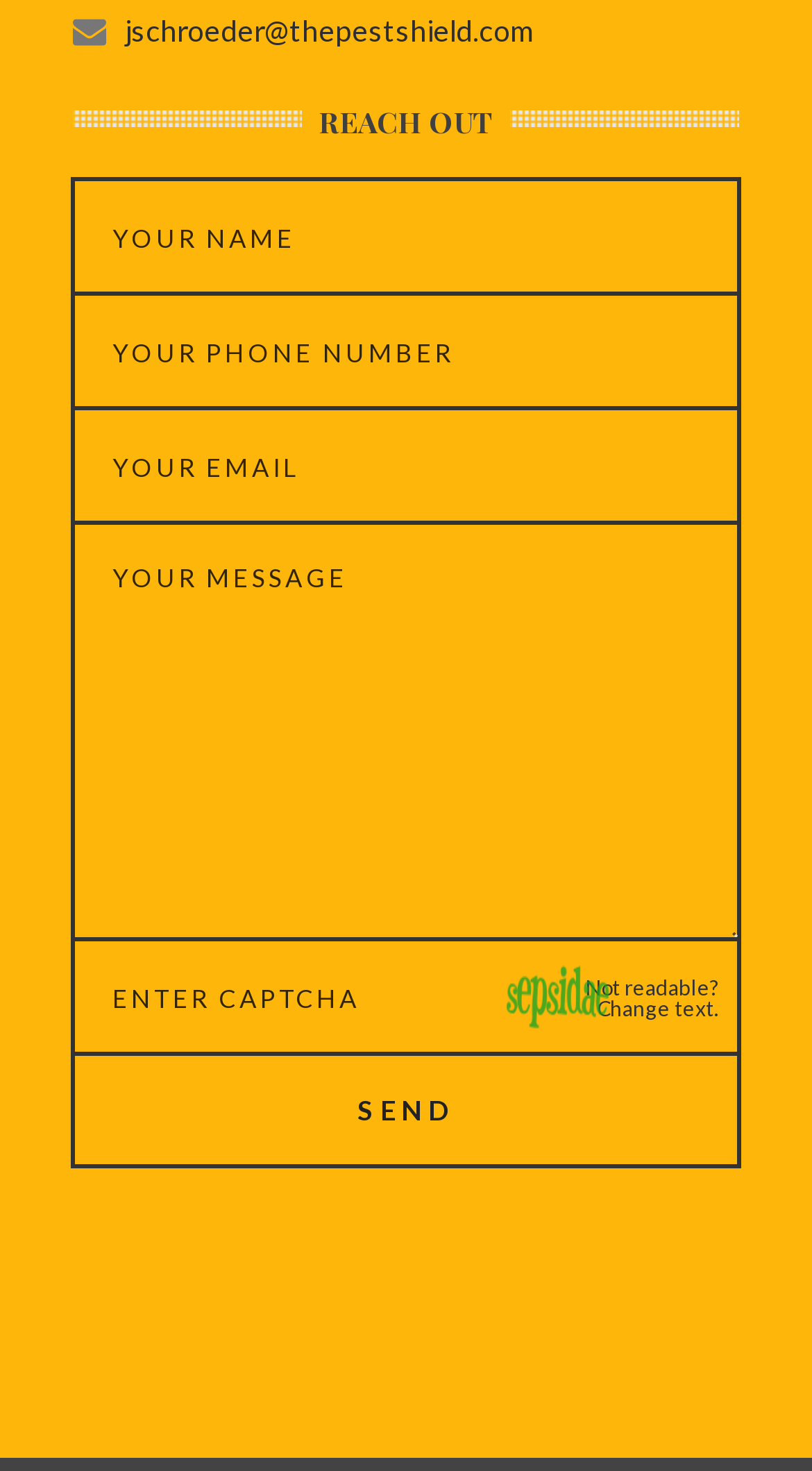Highlight the bounding box coordinates of the element that should be clicked to carry out the following instruction: "Enter your name". The coordinates must be given as four float numbers ranging from 0 to 1, i.e., [left, top, right, bottom].

[0.09, 0.122, 0.91, 0.2]